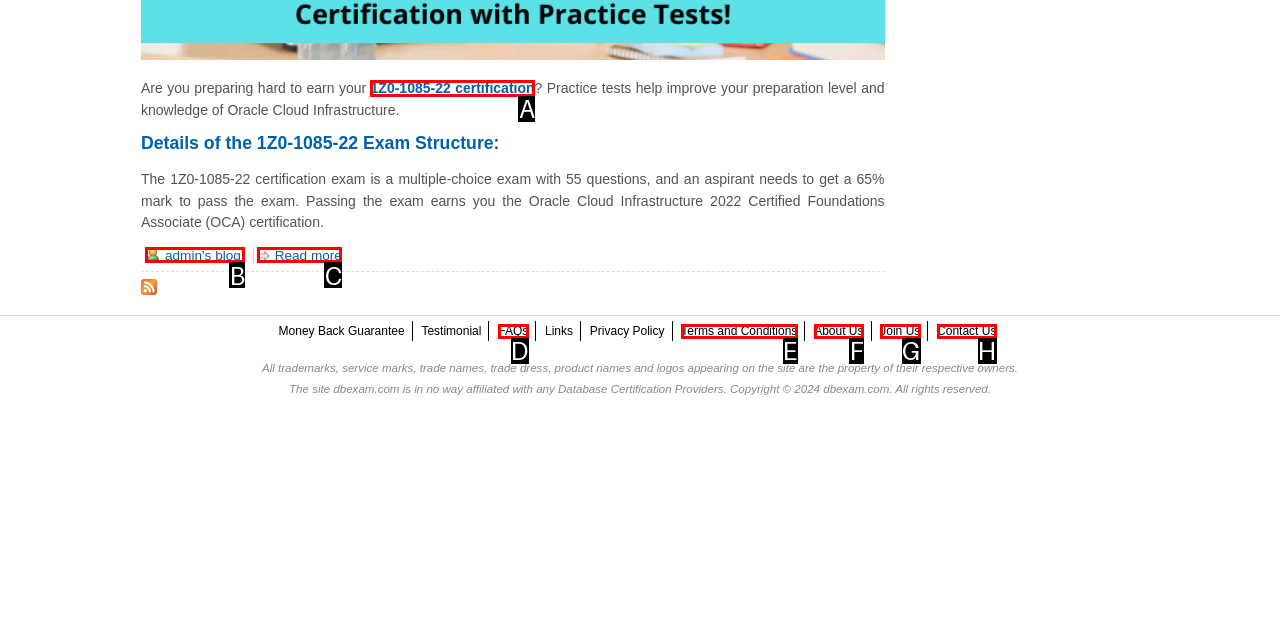Given the element description: Terms and Conditions, choose the HTML element that aligns with it. Indicate your choice with the corresponding letter.

E